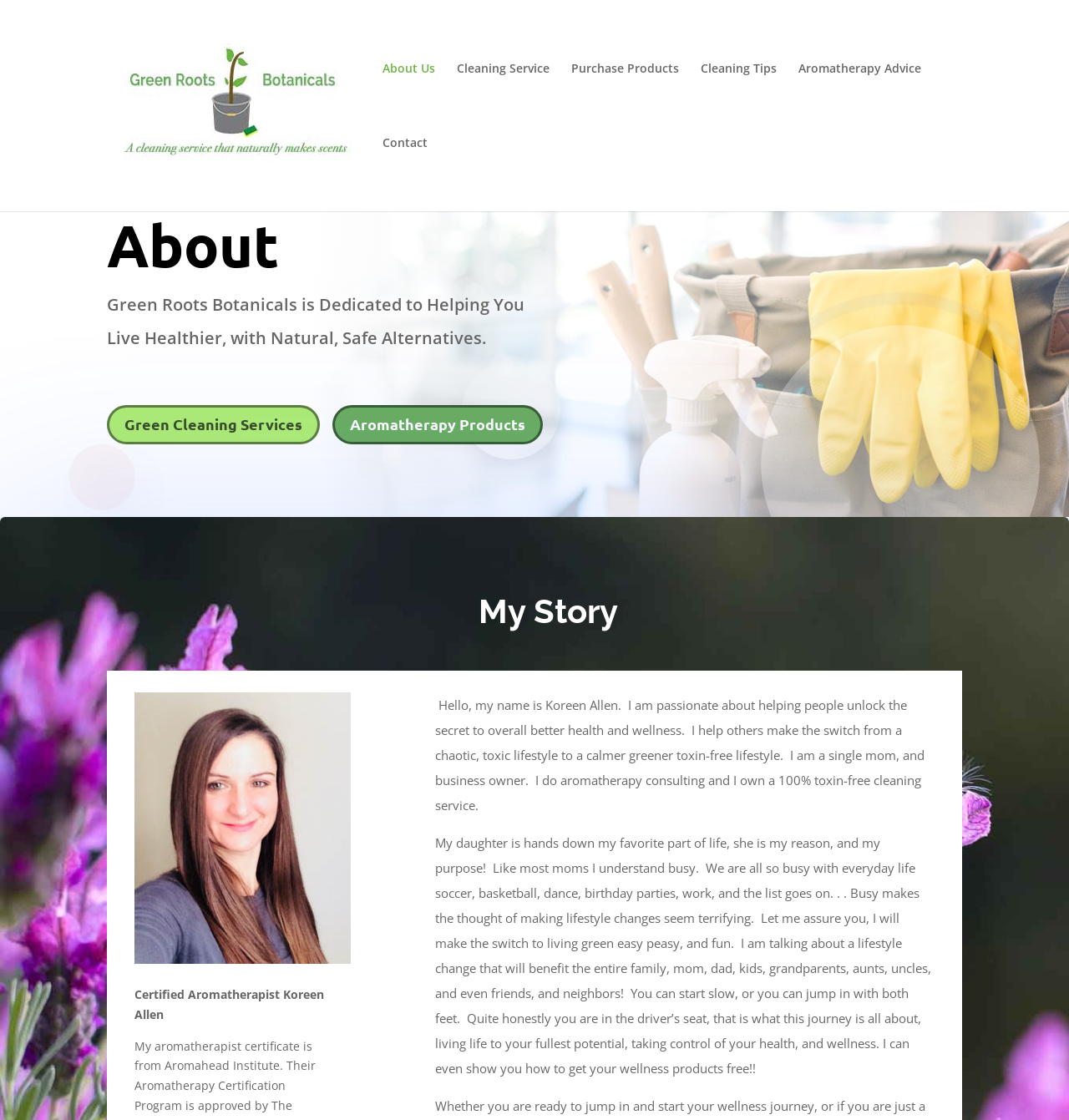Provide a one-word or one-phrase answer to the question:
What is the name of the company?

Green Roots Botanicals